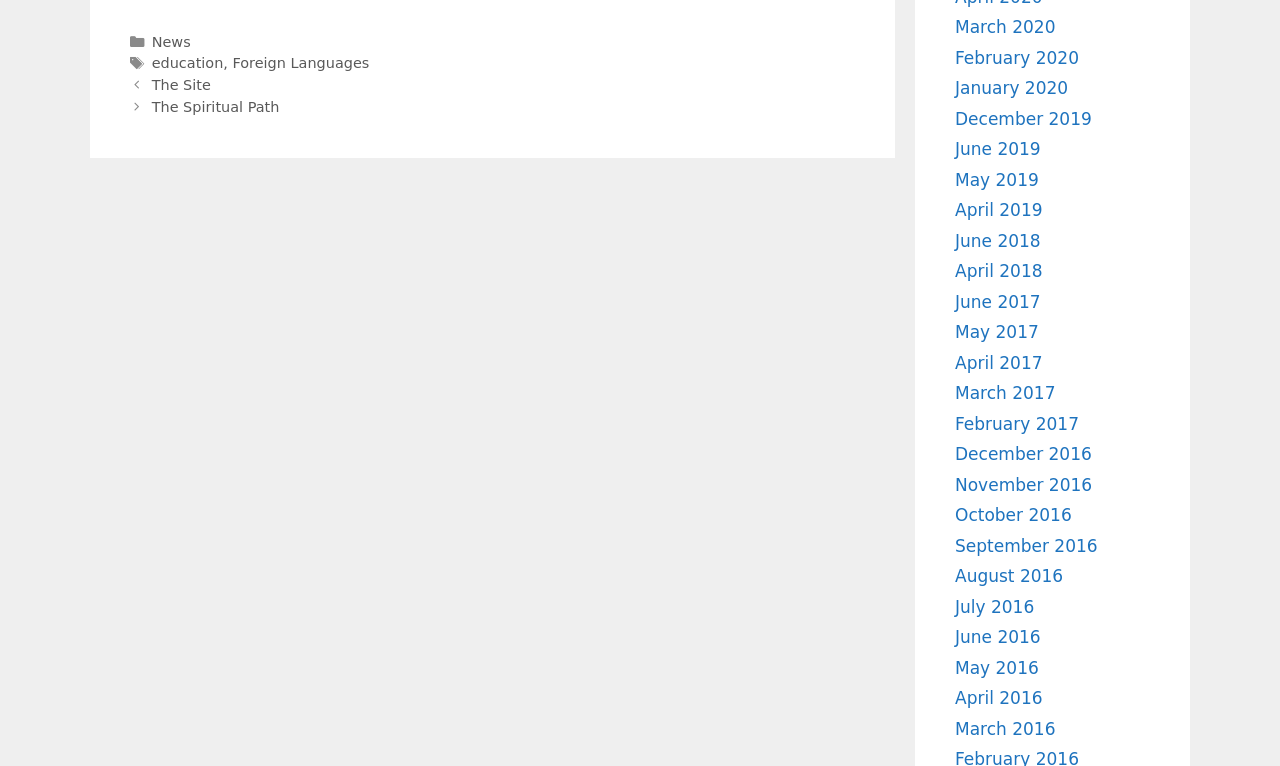Pinpoint the bounding box coordinates of the element to be clicked to execute the instruction: "search for something".

None